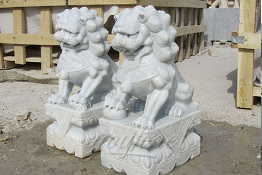Create a detailed narrative of what is happening in the image.

The image features a pair of elegantly crafted decorative lion sculptures made from white marble. These majestic figures are positioned on ornate bases, showcasing intricate carvings that highlight their fierce expressions and detailed manes. The lions are depicted sitting with a strong posture, symbolizing protection and strength, which is often associated with guardian figures in various cultures. The setting appears to be an outdoor area, possibly a stone yard or a decorative stone supplier's site, with wooden structures in the background that hint at an ongoing curation of art pieces. This particular sculpture set is part of a collection, as indicated by its association with the link "Decorative Hand Carved Yellow Marble Lion Sculptures." These sculptures are perfect for enhancing outdoor spaces like gardens or parks, adding a touch of elegance and grandeur.